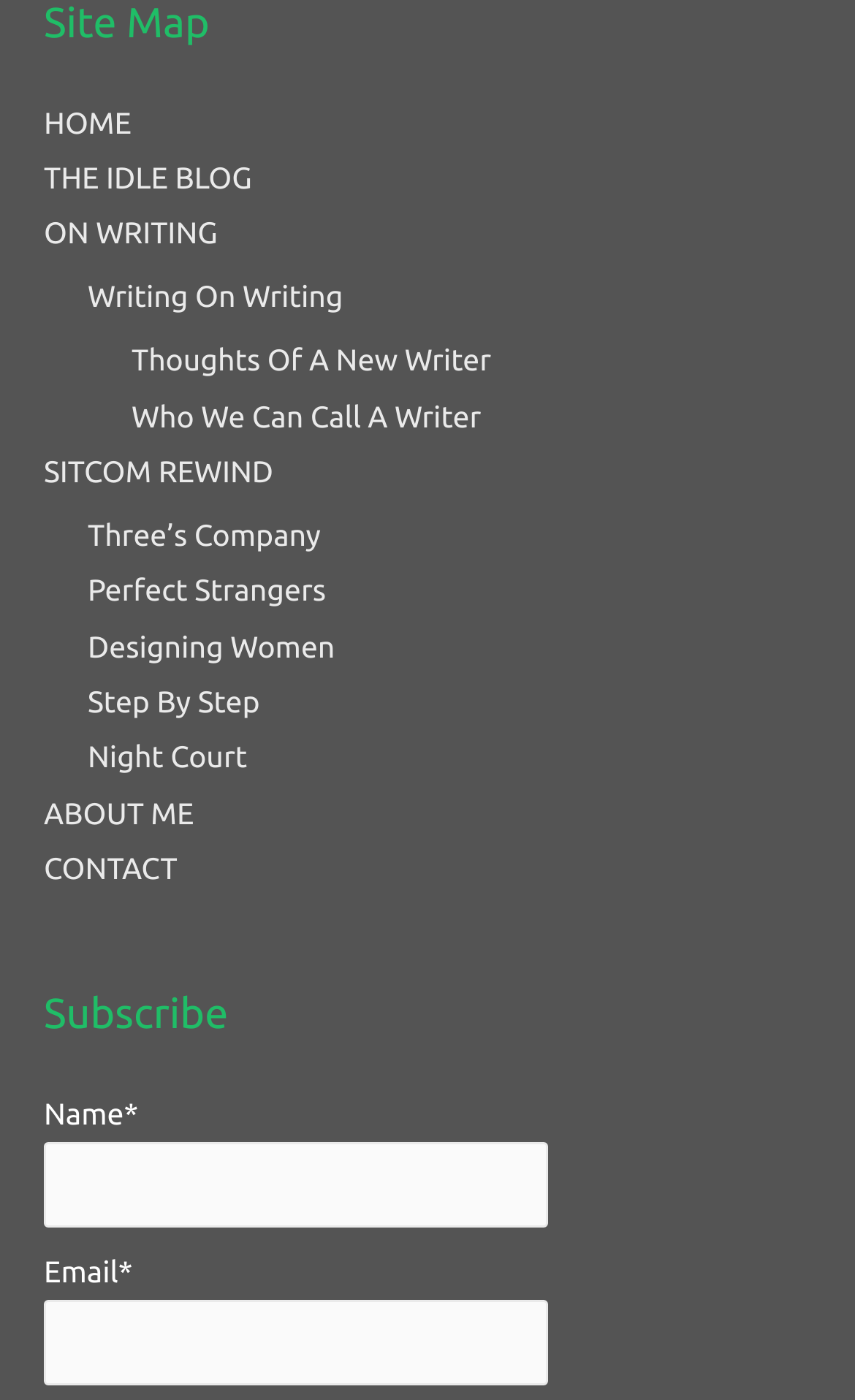How many sitcoms are reviewed on this website?
Using the image as a reference, answer the question with a short word or phrase.

At least 6